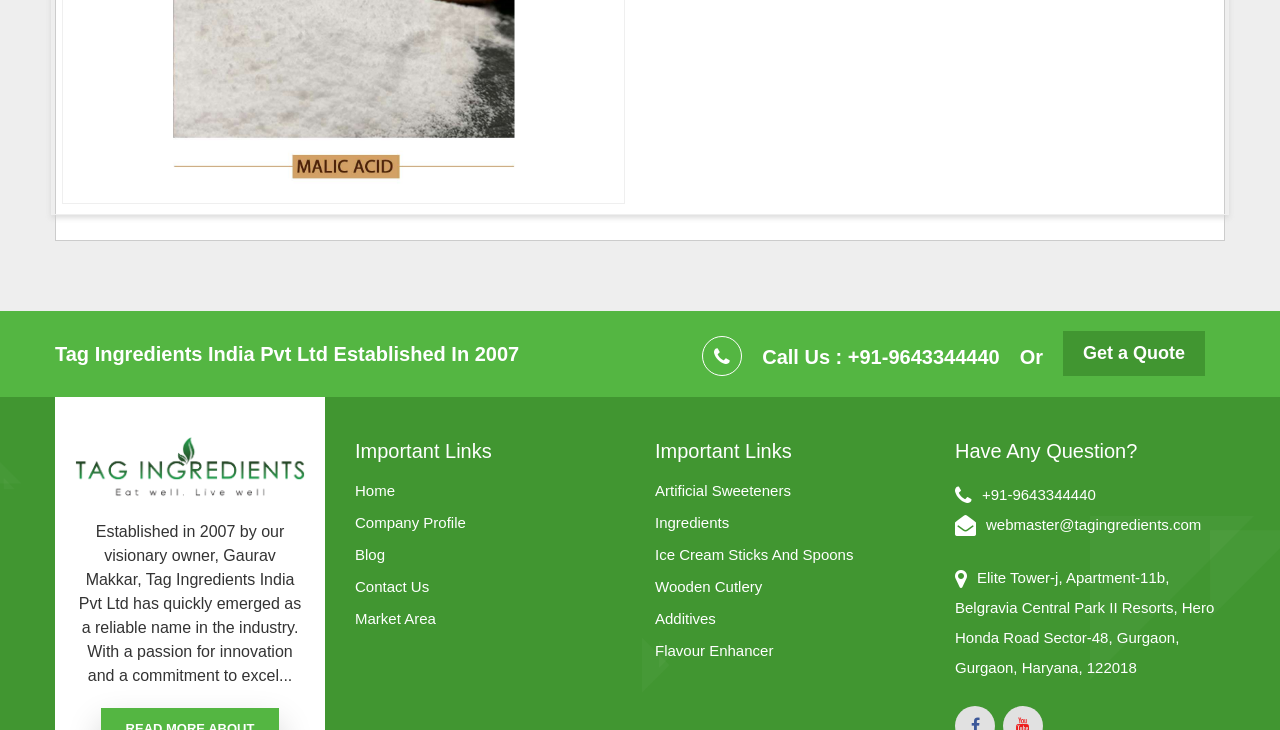Please specify the bounding box coordinates of the element that should be clicked to execute the given instruction: 'Contact us'. Ensure the coordinates are four float numbers between 0 and 1, expressed as [left, top, right, bottom].

[0.277, 0.789, 0.488, 0.819]